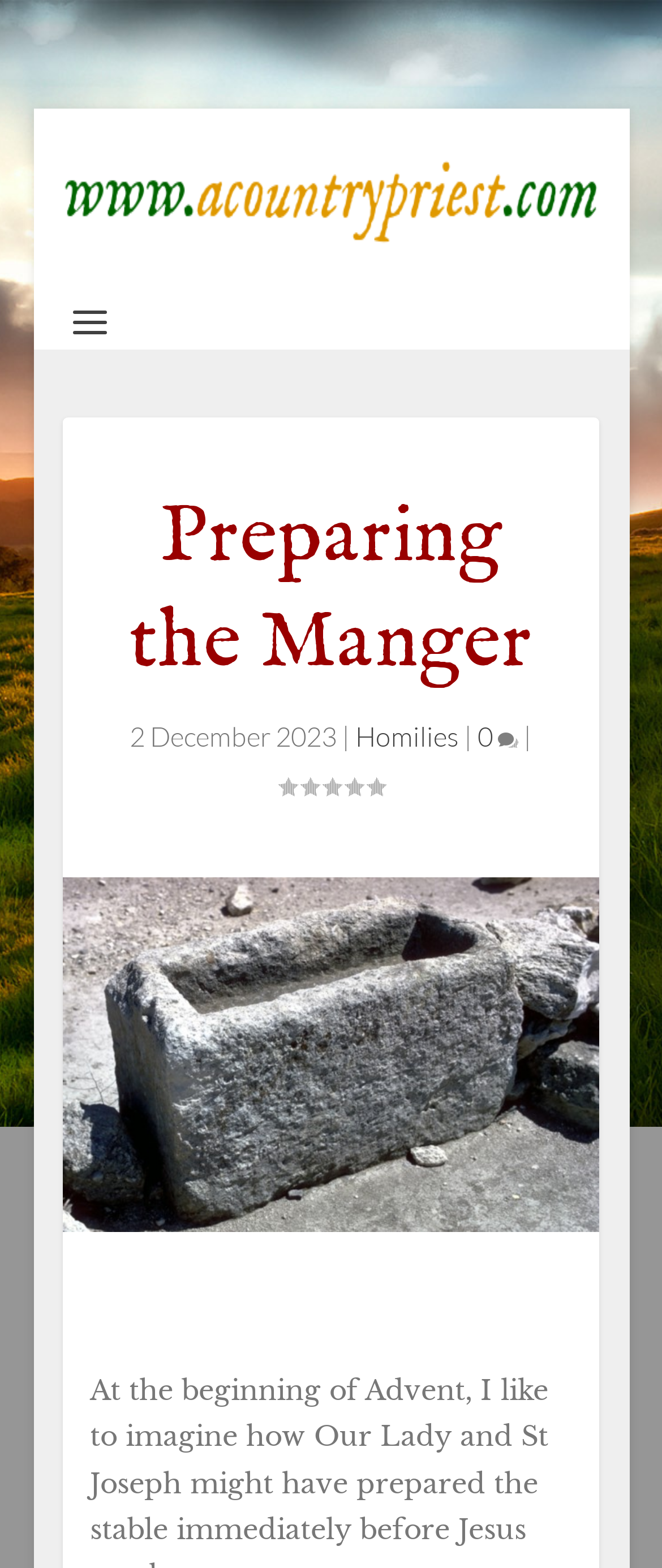What is the rating of the blog post?
Please answer the question as detailed as possible.

I found the rating of the blog post by looking at the generic element that contains the rating, which is 'Rating: 0.00'. This element is located below the date of the blog post and above the image of 'Preparing the Manger'.